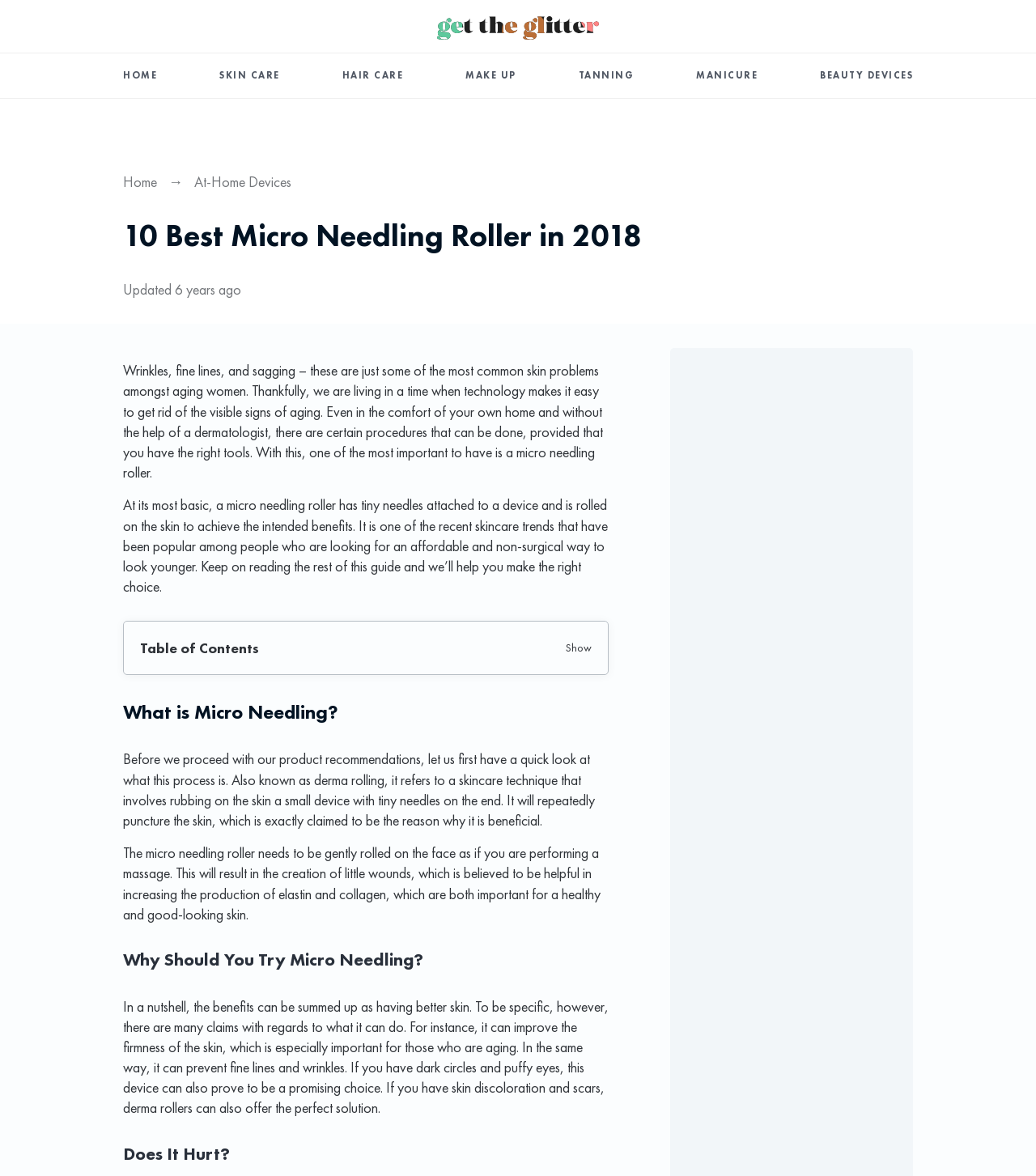Find the bounding box coordinates of the UI element according to this description: "alt="Get the Glitter"".

[0.422, 0.0, 0.578, 0.045]